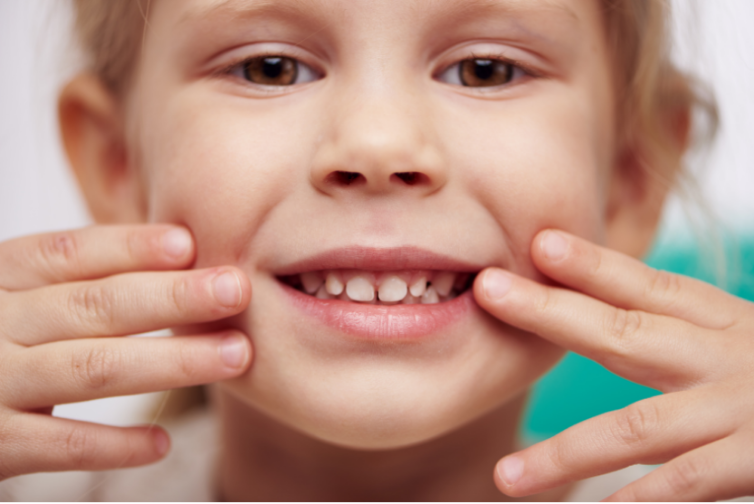What is the purpose of the image?
Analyze the screenshot and provide a detailed answer to the question.

The caption explains that the image is part of an article titled 'What Does a Cavity Look Like?' from Chats Dental, which aims to educate parents about children's dental health and the importance of regular dental check-ups.